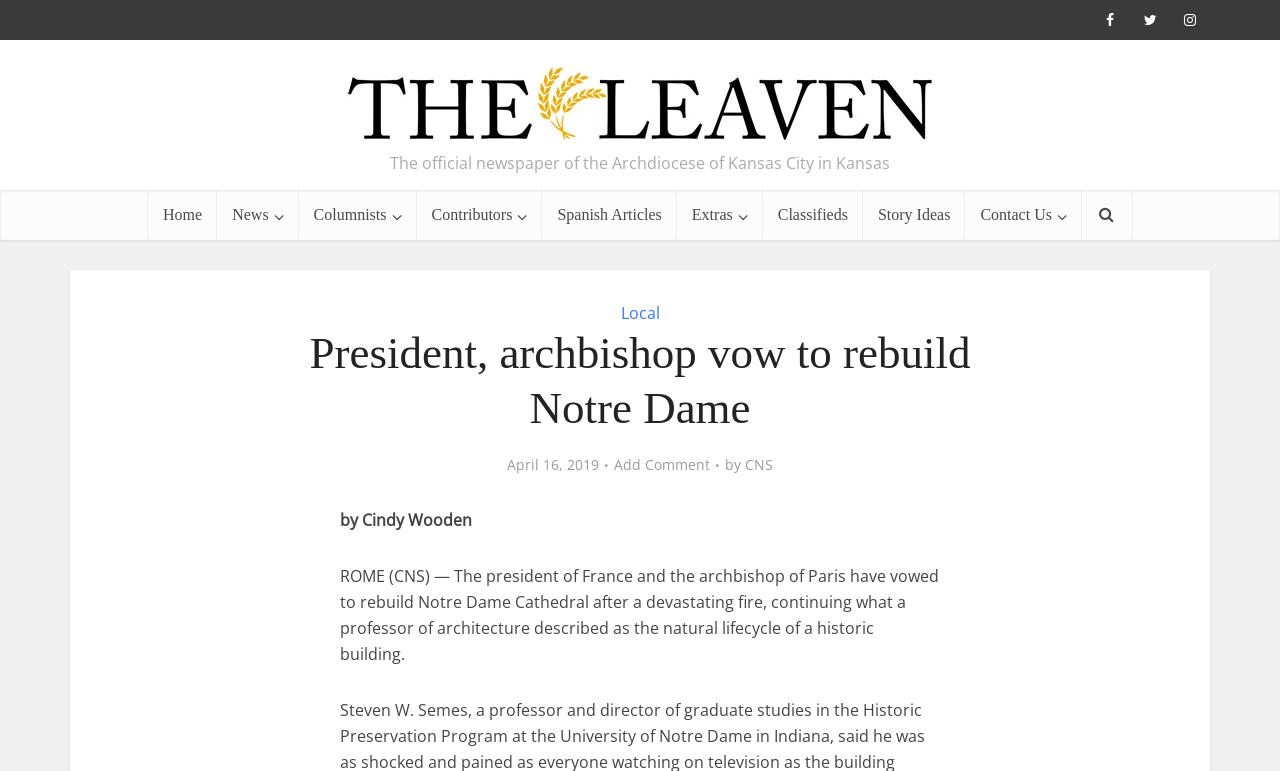Determine the bounding box coordinates of the element's region needed to click to follow the instruction: "Add a comment". Provide these coordinates as four float numbers between 0 and 1, formatted as [left, top, right, bottom].

[0.48, 0.591, 0.555, 0.615]